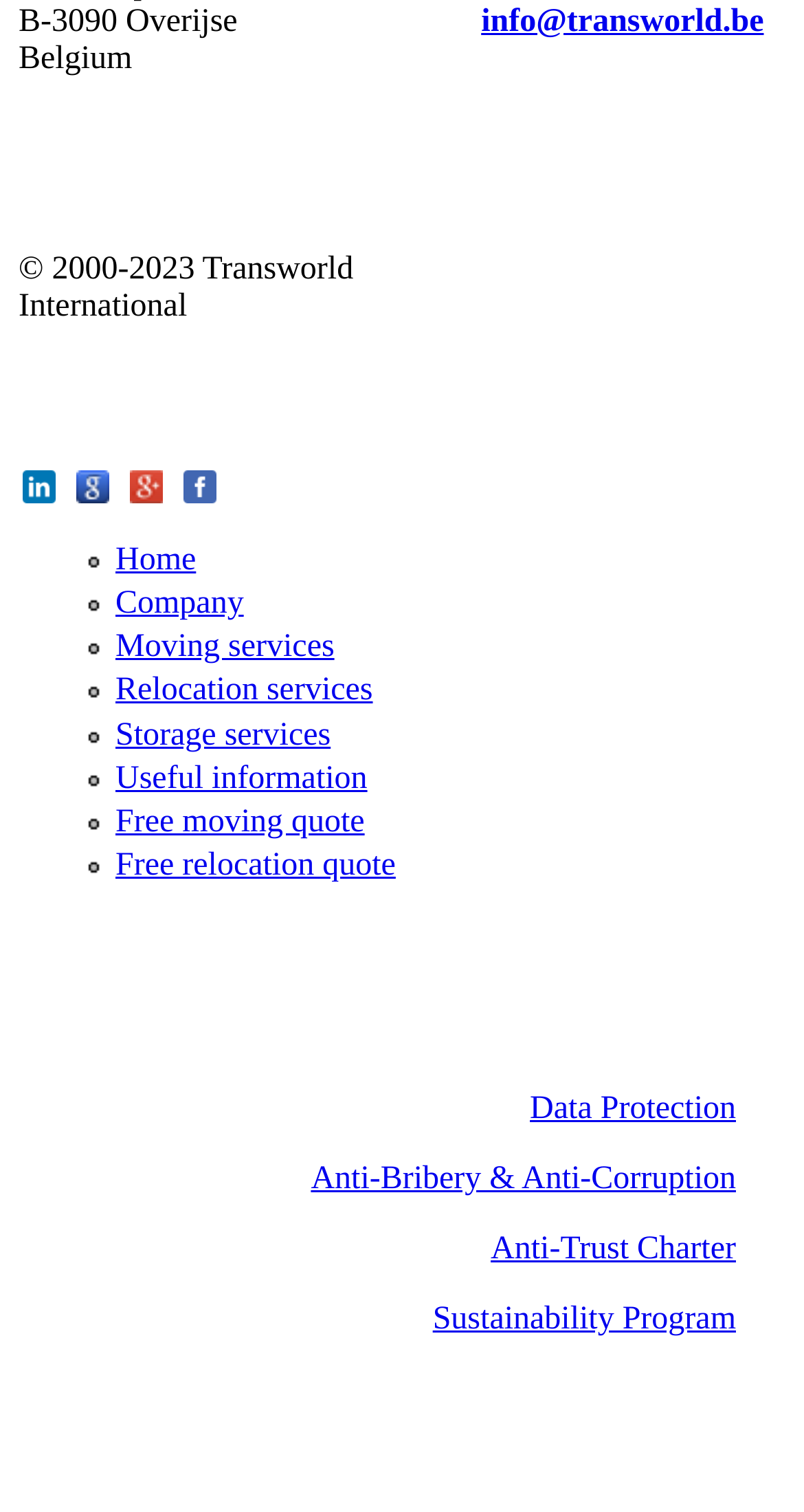What country is mentioned at the top?
Using the image, elaborate on the answer with as much detail as possible.

The country 'Belgium' is mentioned at the top of the webpage, which suggests that the website might be related to a company or organization based in Belgium.